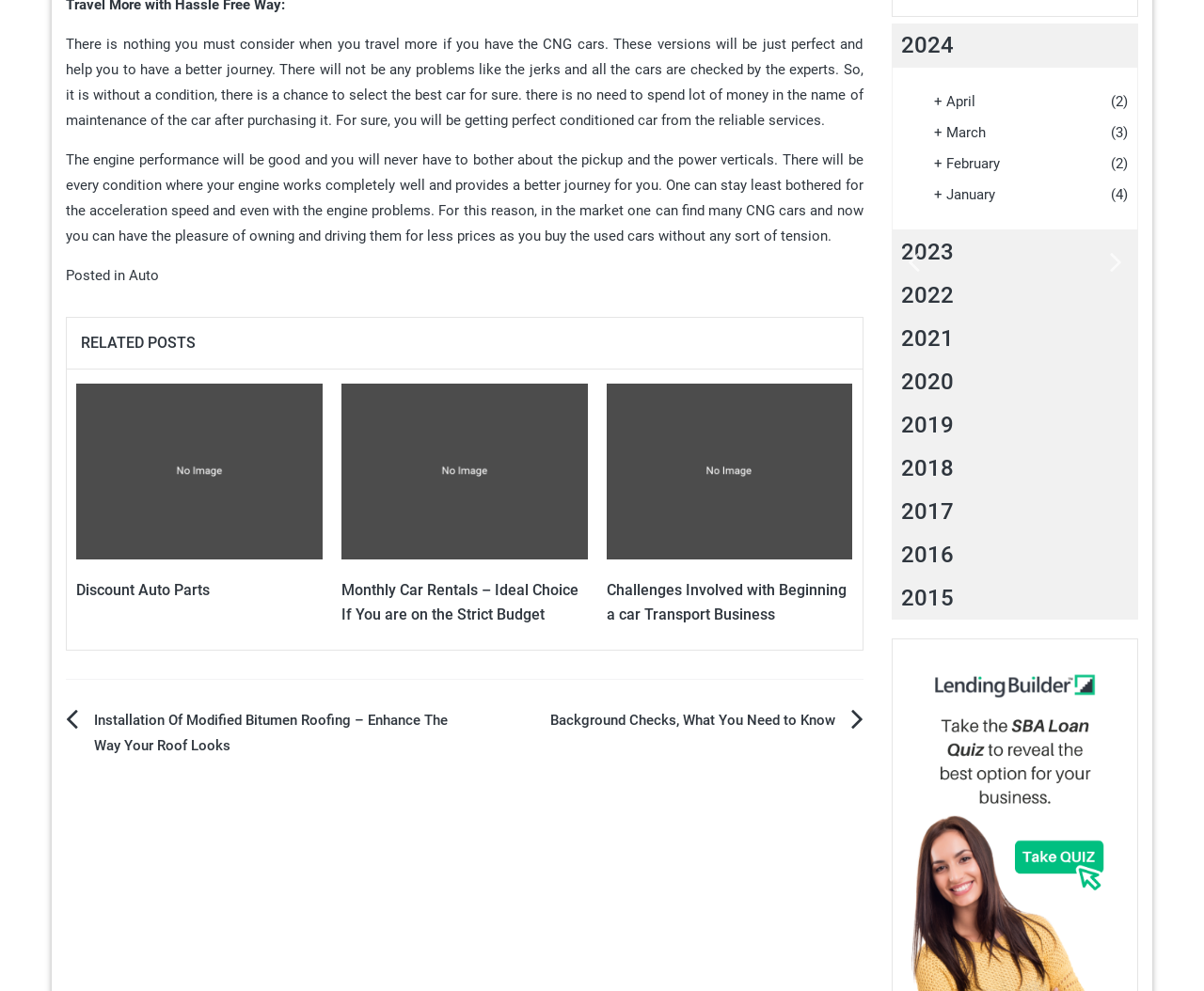What is the purpose of the 'RELATED POSTS' section?
Answer with a single word or short phrase according to what you see in the image.

To show related articles